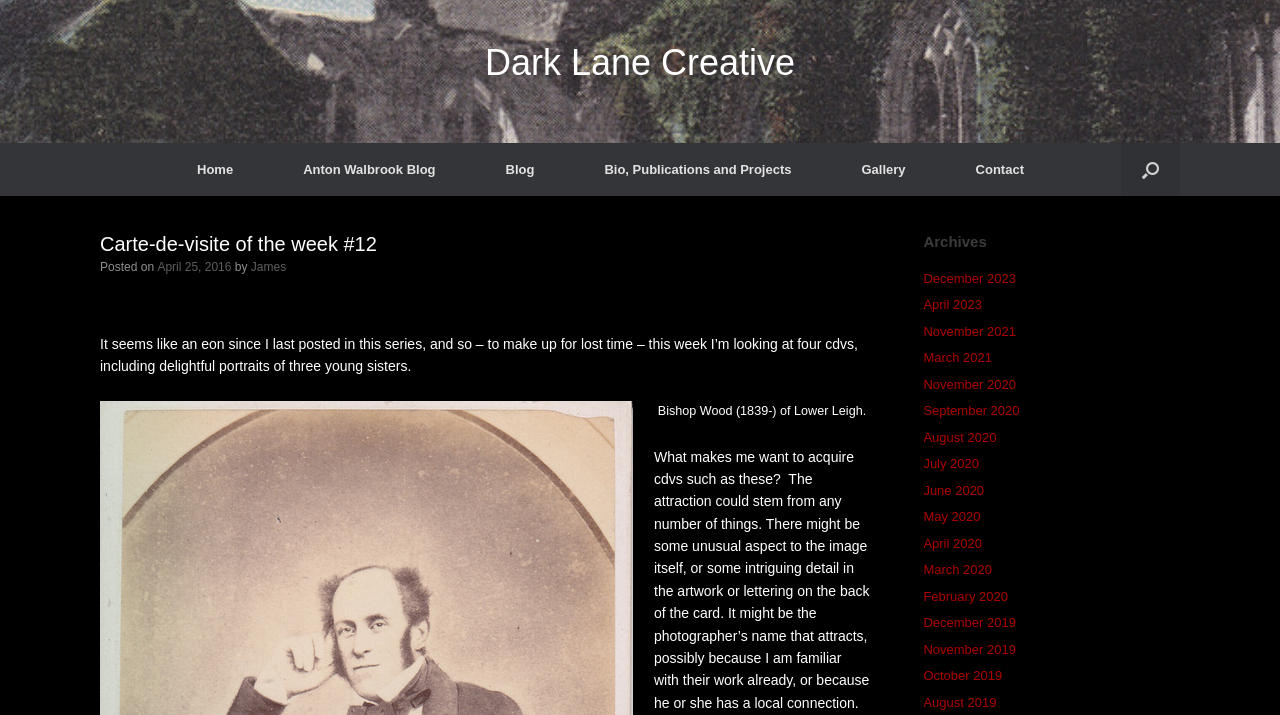Extract the main heading text from the webpage.

Carte-de-visite of the week #12